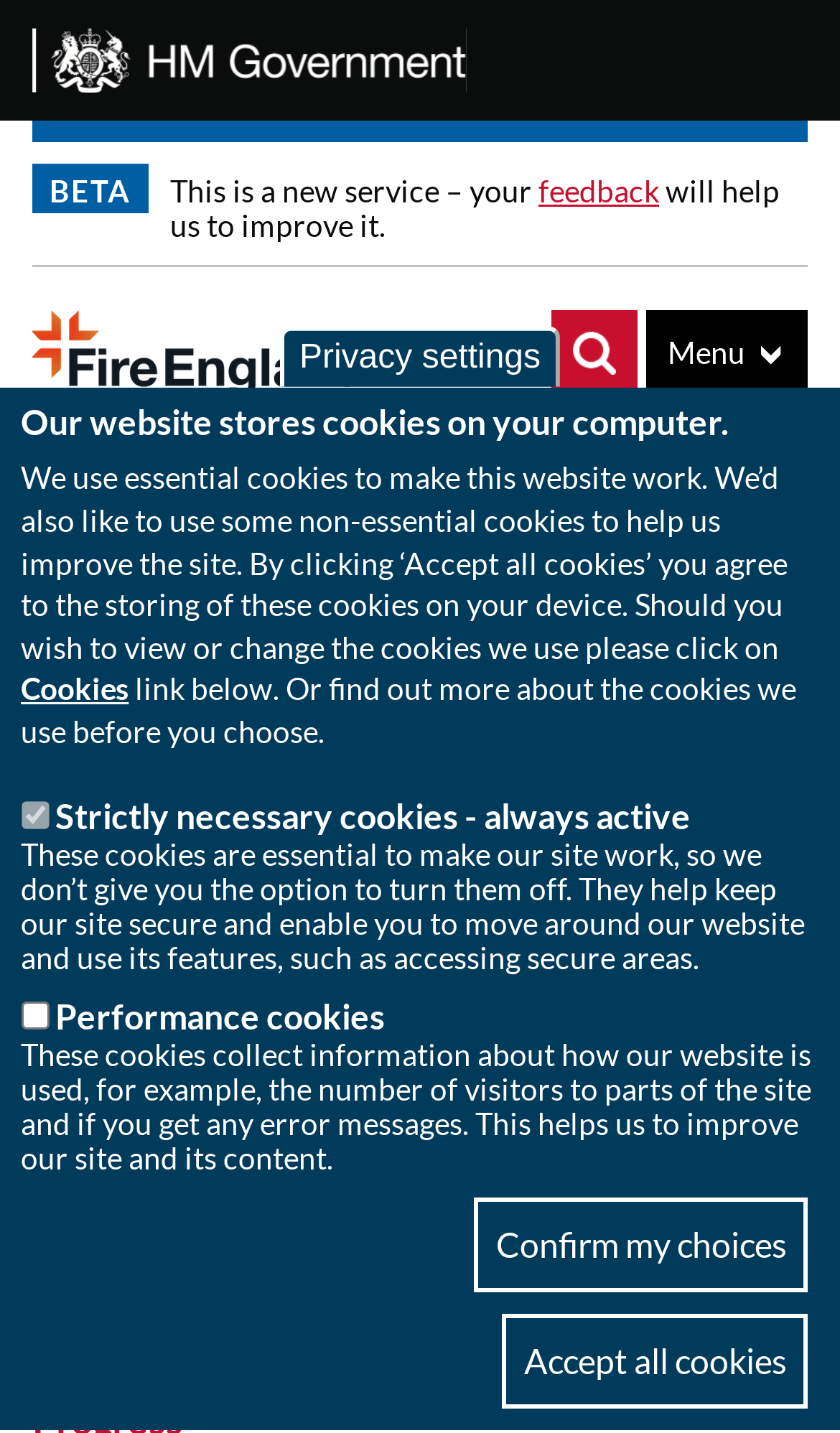Please identify the bounding box coordinates of the region to click in order to complete the given instruction: "Click the 'Home' link". The coordinates should be four float numbers between 0 and 1, i.e., [left, top, right, bottom].

[0.038, 0.216, 0.431, 0.277]